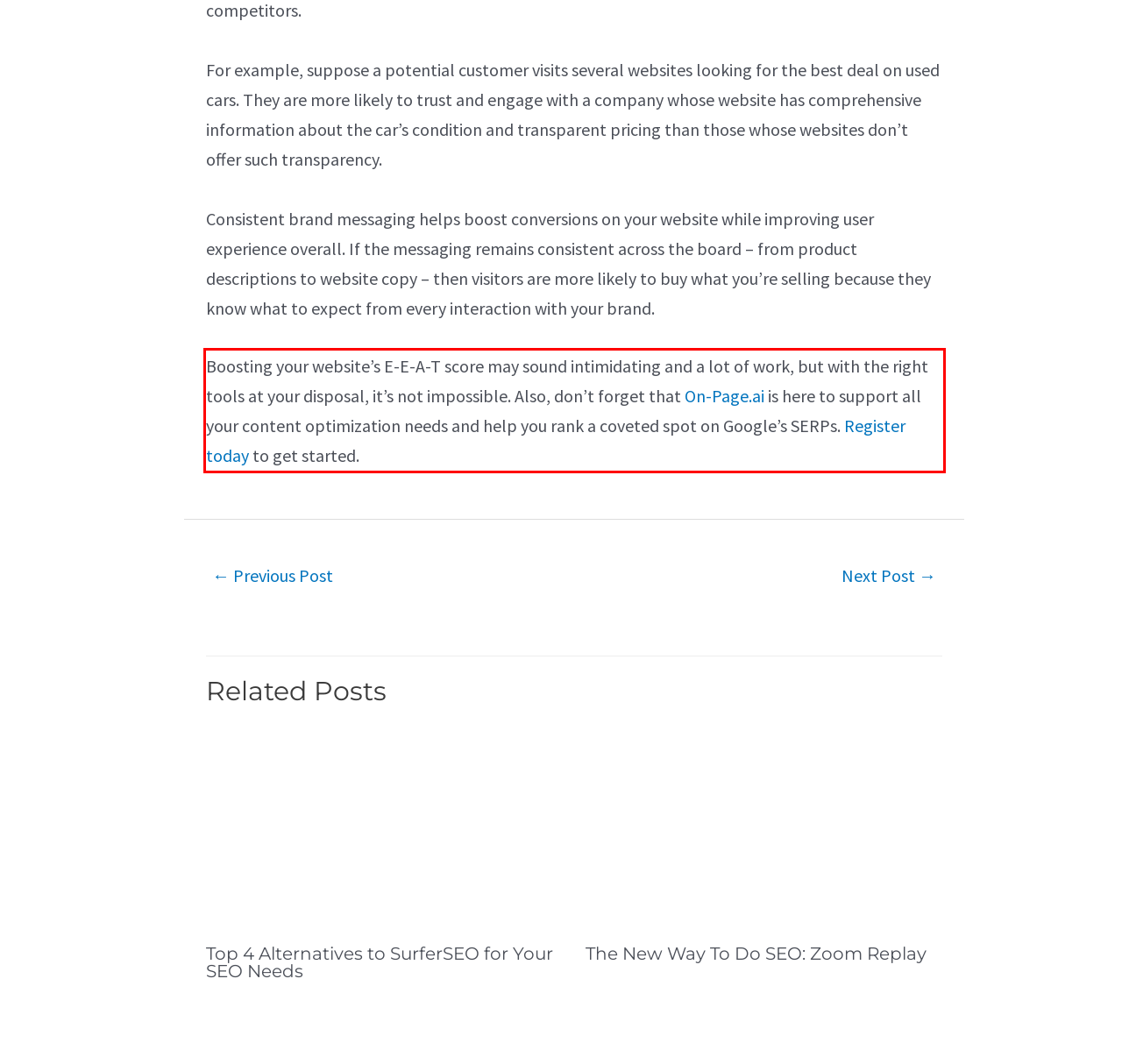Using the provided webpage screenshot, recognize the text content in the area marked by the red bounding box.

Boosting your website’s E-E-A-T score may sound intimidating and a lot of work, but with the right tools at your disposal, it’s not impossible. Also, don’t forget that On-Page.ai is here to support all your content optimization needs and help you rank a coveted spot on Google’s SERPs. Register today to get started.